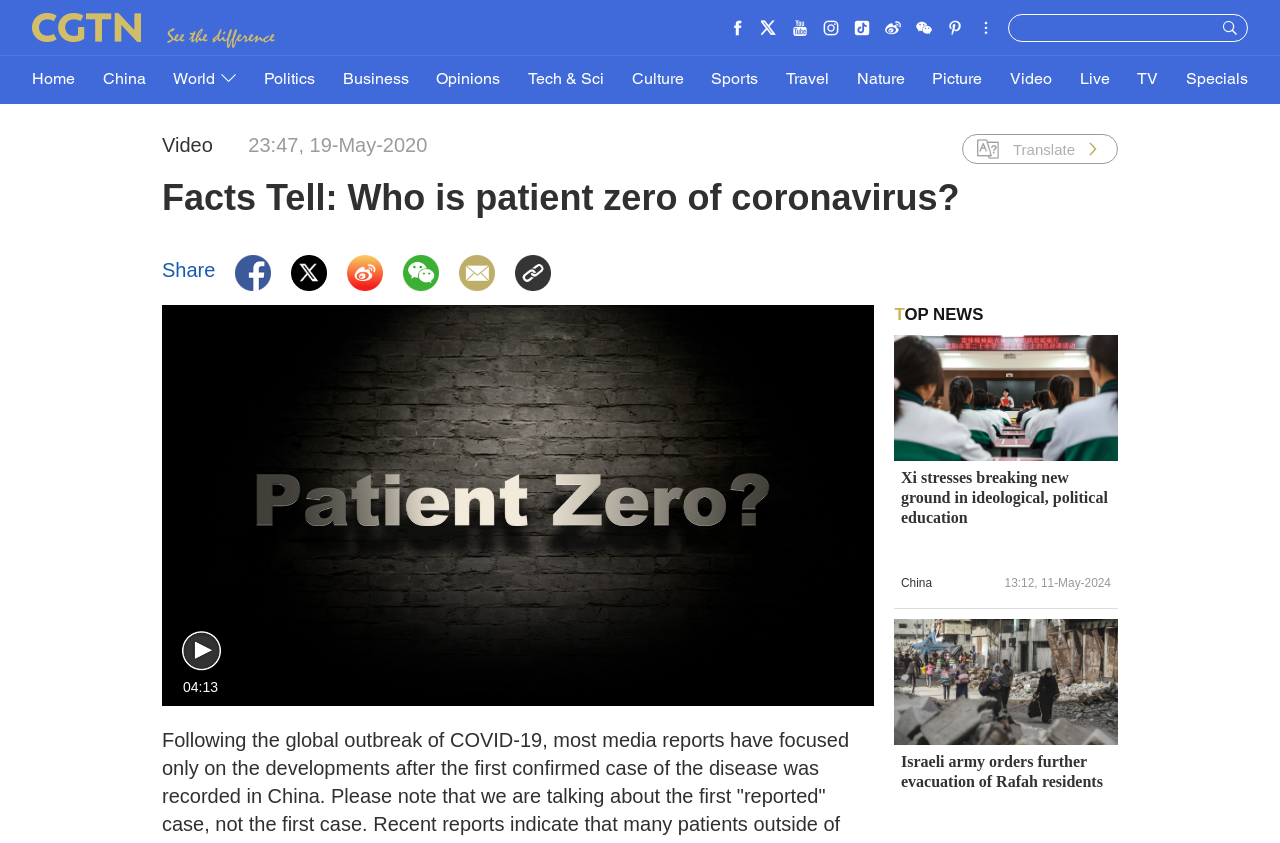Locate the bounding box coordinates of the clickable area needed to fulfill the instruction: "Learn more about free express post".

None